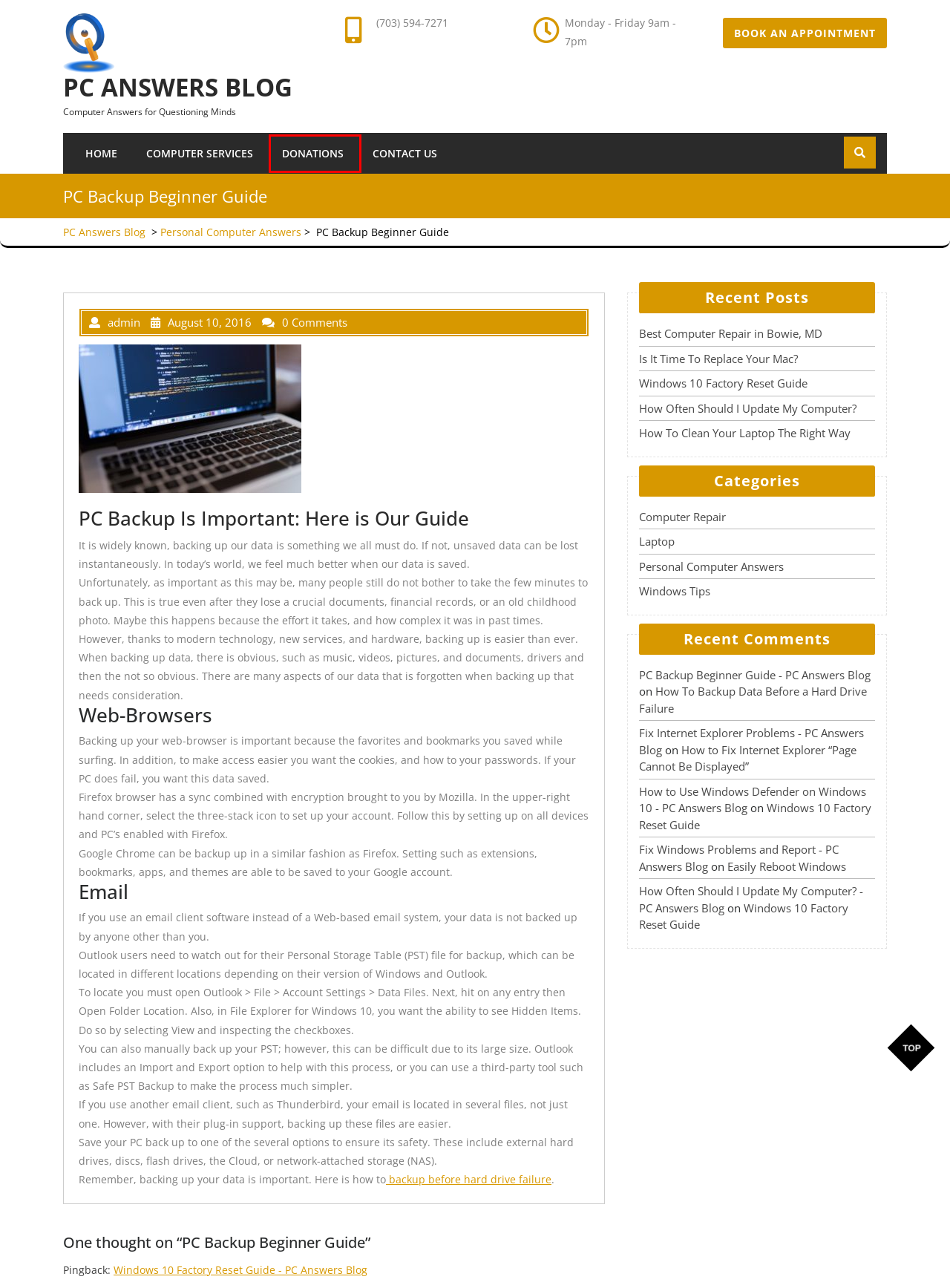You are provided with a screenshot of a webpage containing a red rectangle bounding box. Identify the webpage description that best matches the new webpage after the element in the bounding box is clicked. Here are the potential descriptions:
A. Best Computer Repair in Bowie, MD - PC Answers Blog
B. Computer Services - PC Answers Blog
C. Fix Windows Problems and Report - PC Answers Blog
D. How To Clean Your Laptop The Right Way - PC Answers Blog
E. Contact Us - PC Answers Blog
F. Donations - PC Answers Blog
G. Laptop Archives - PC Answers Blog
H. Computer Answers for Questioning Minds - PC Answers Blog

F